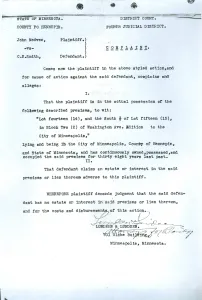Using the image as a reference, answer the following question in as much detail as possible:
What organization is documenting the stories of the residents?

The caption states that the image is part of a collection from the Minnesota Historical Society, which is documenting the poignant stories of those who fought for their rights in the face of eviction, implying that the Minnesota Historical Society is the organization responsible for documenting these stories.